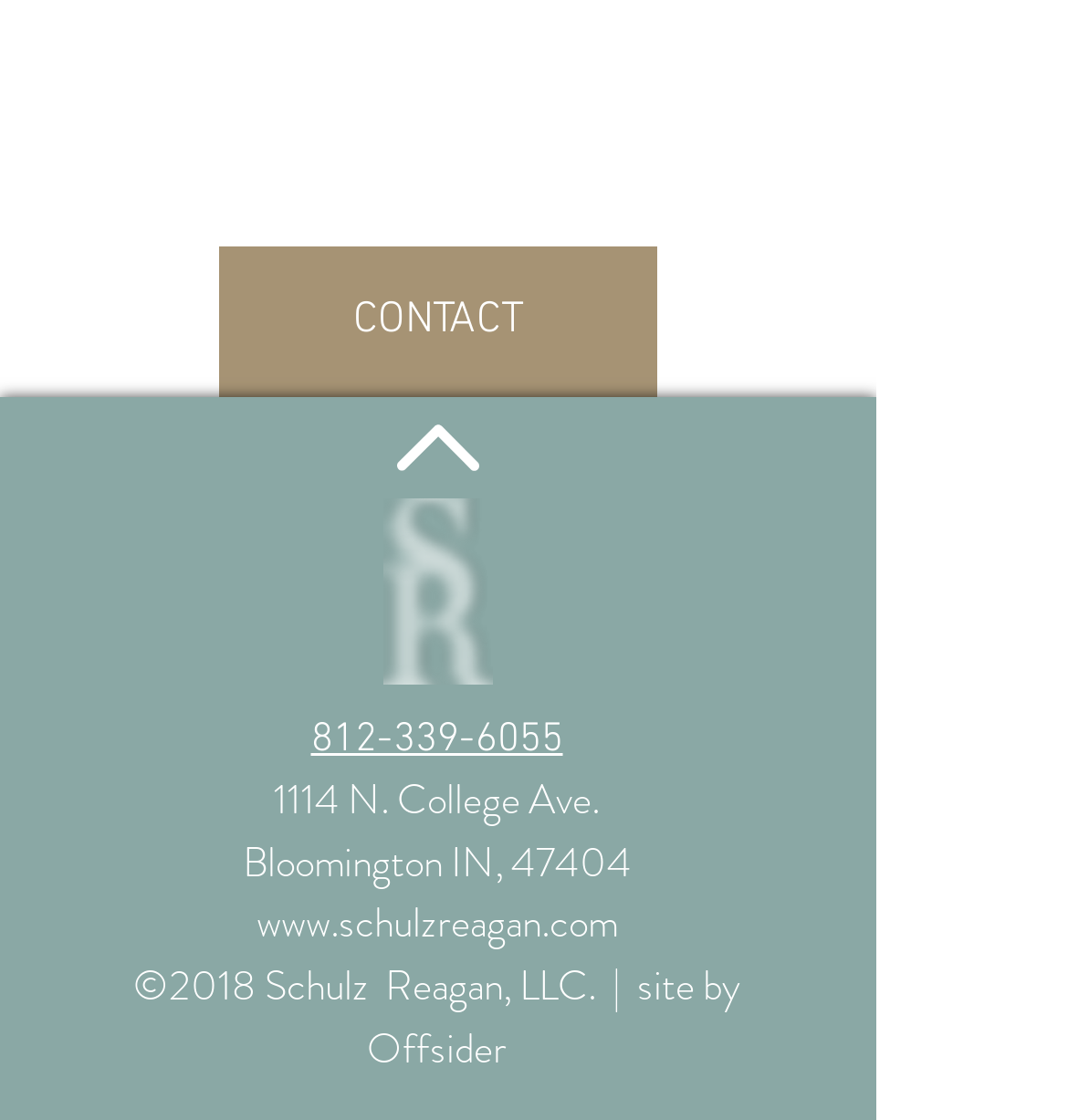Provide a one-word or brief phrase answer to the question:
What is the website of Schulz Reagan Law?

www.schulzreagan.com